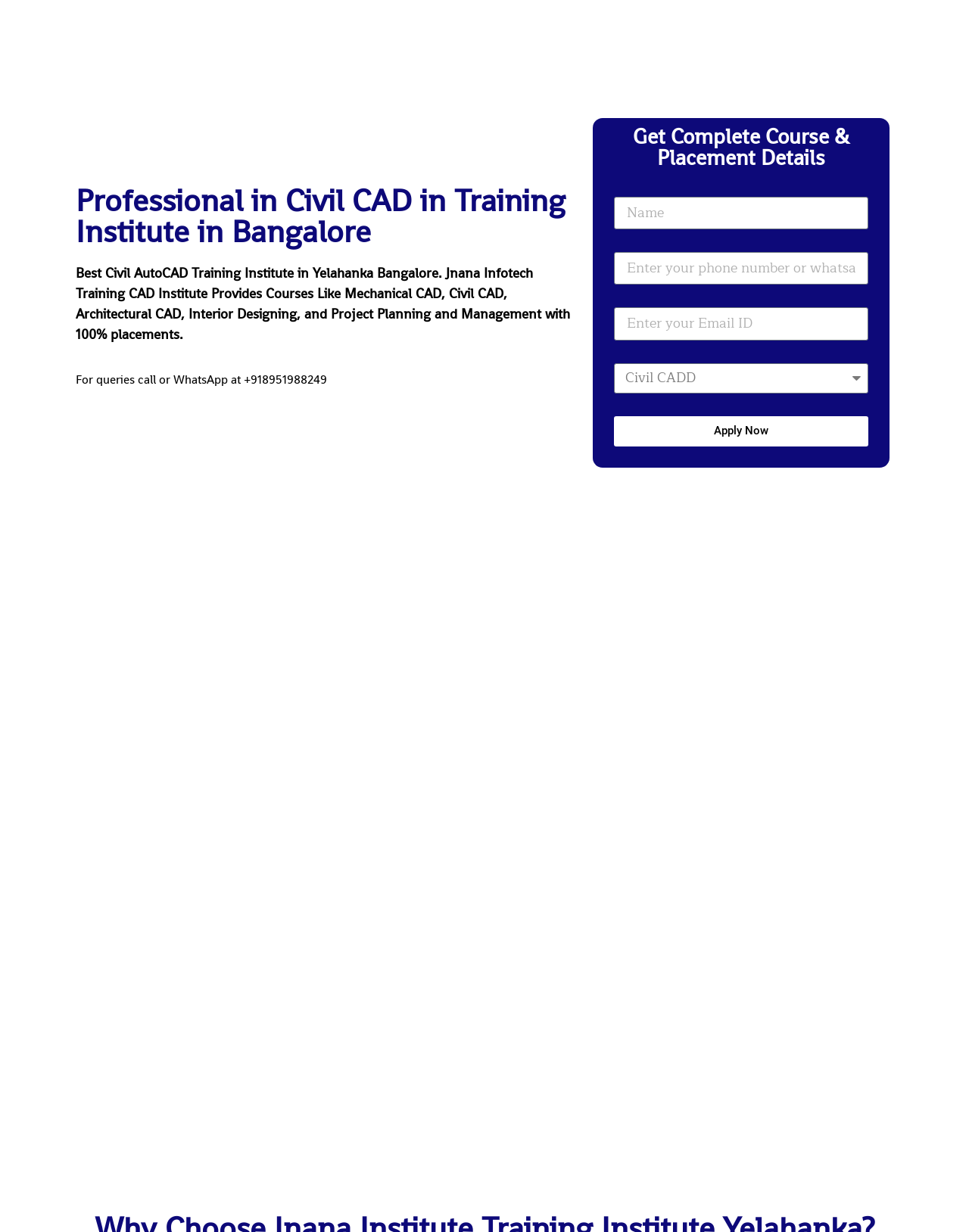Locate the bounding box coordinates for the element described below: "parent_node: Name name="form_fields[name]" placeholder="Name"". The coordinates must be four float values between 0 and 1, formatted as [left, top, right, bottom].

[0.634, 0.16, 0.896, 0.186]